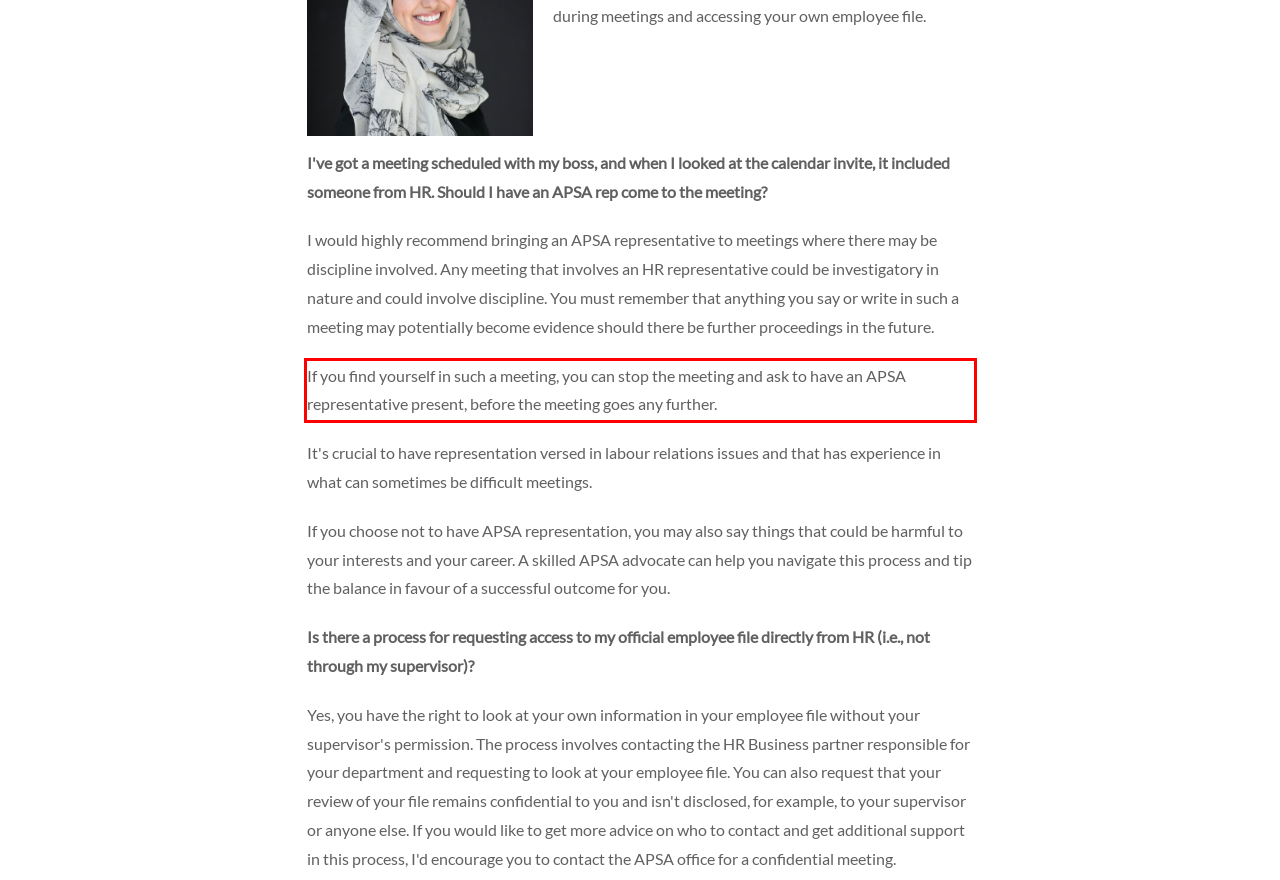Given a webpage screenshot, identify the text inside the red bounding box using OCR and extract it.

If you find yourself in such a meeting, you can stop the meeting and ask to have an APSA representative present, before the meeting goes any further.